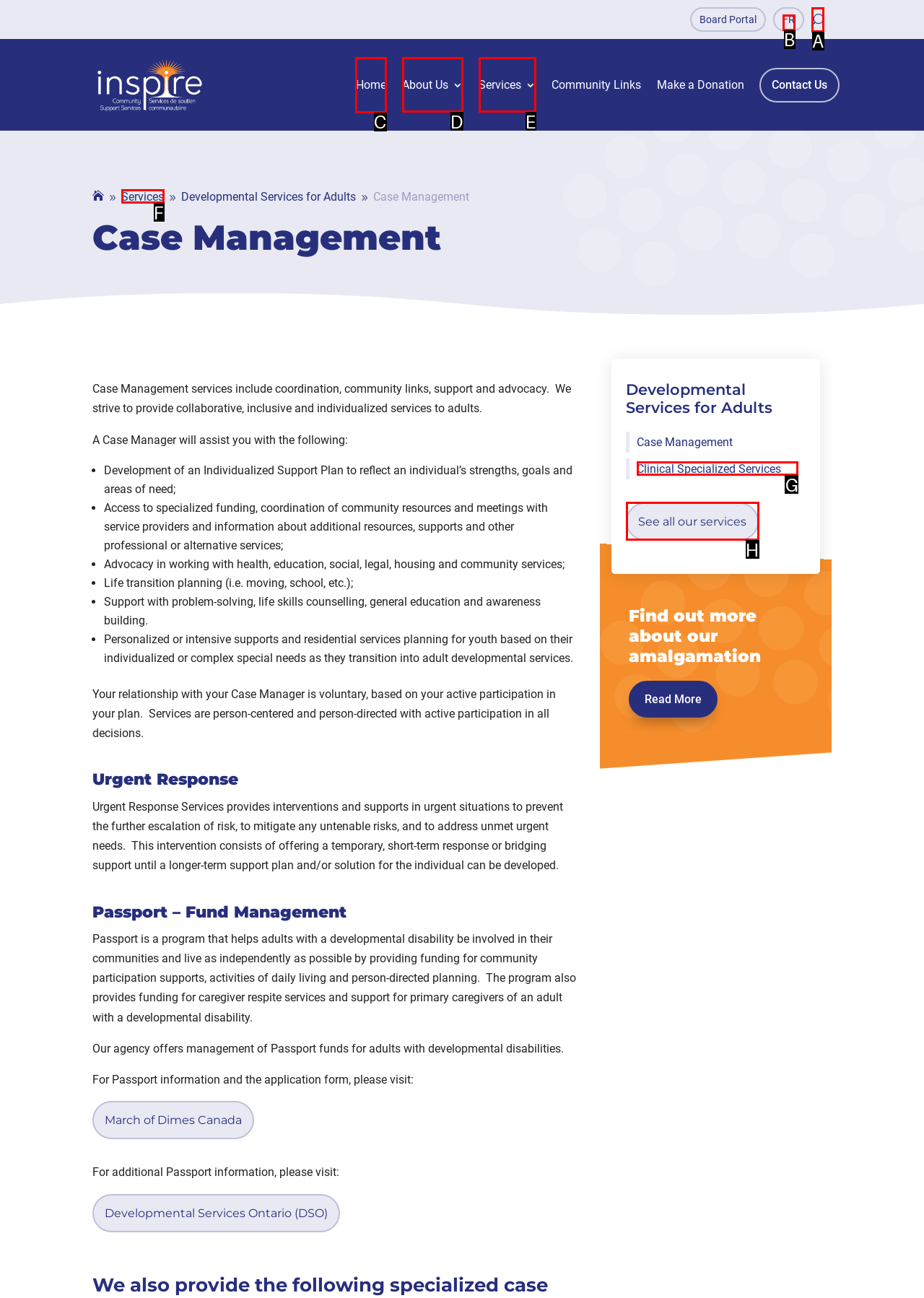Choose the UI element to click on to achieve this task: Click the 'Home' link. Reply with the letter representing the selected element.

C